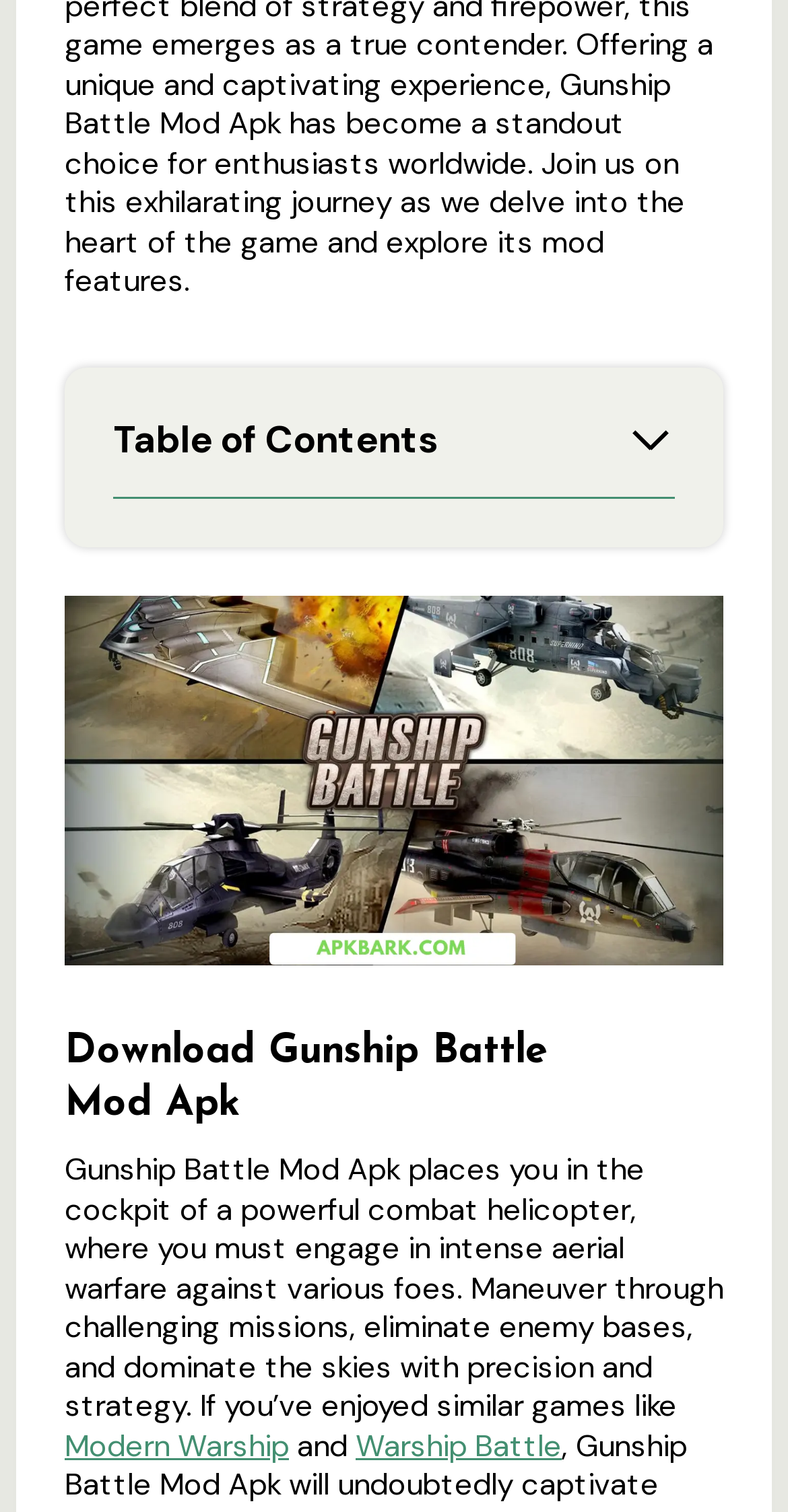Predict the bounding box for the UI component with the following description: "alt="gunship battle mod apk download"".

[0.082, 0.394, 0.918, 0.639]